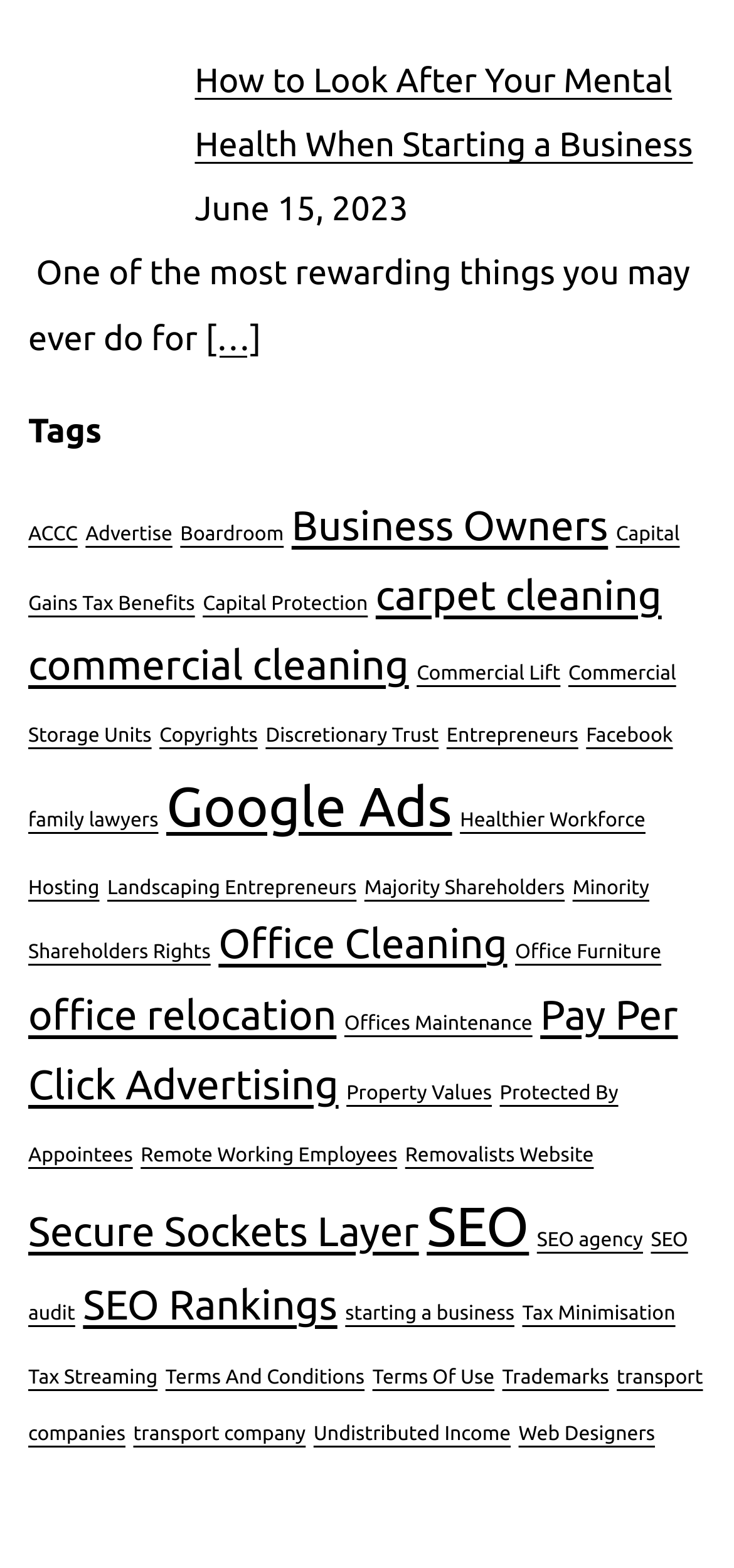Please specify the bounding box coordinates of the element that should be clicked to execute the given instruction: 'Search for something'. Ensure the coordinates are four float numbers between 0 and 1, expressed as [left, top, right, bottom].

None